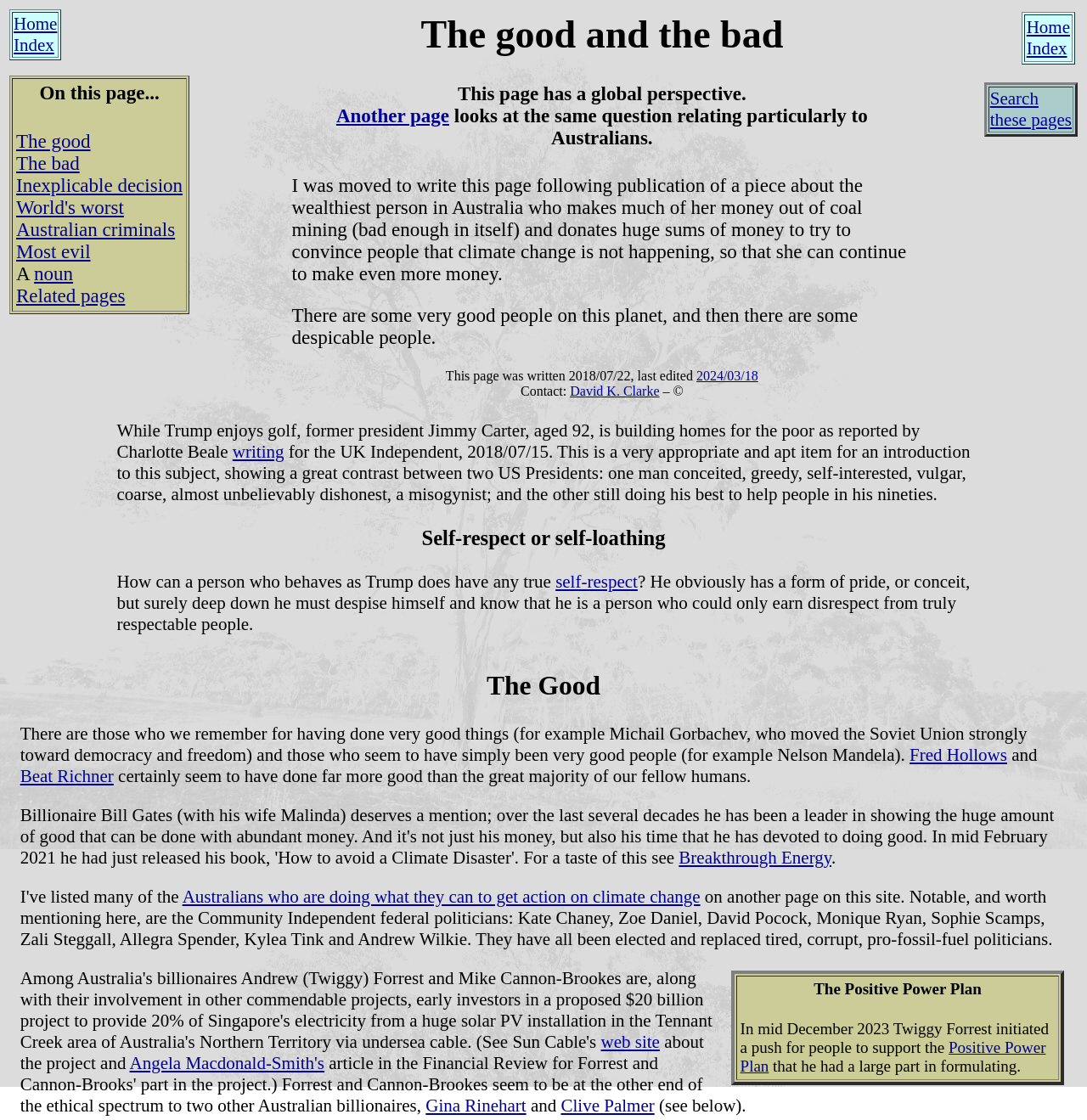Please provide a comprehensive response to the question based on the details in the image: What is the name of the plan initiated by Twiggy Forrest?

The webpage mentions that Twiggy Forrest initiated a push for people to support the Positive Power Plan, which suggests that this is a specific plan or initiative that he is involved with. The name of the plan is explicitly stated as 'The Positive Power Plan'.